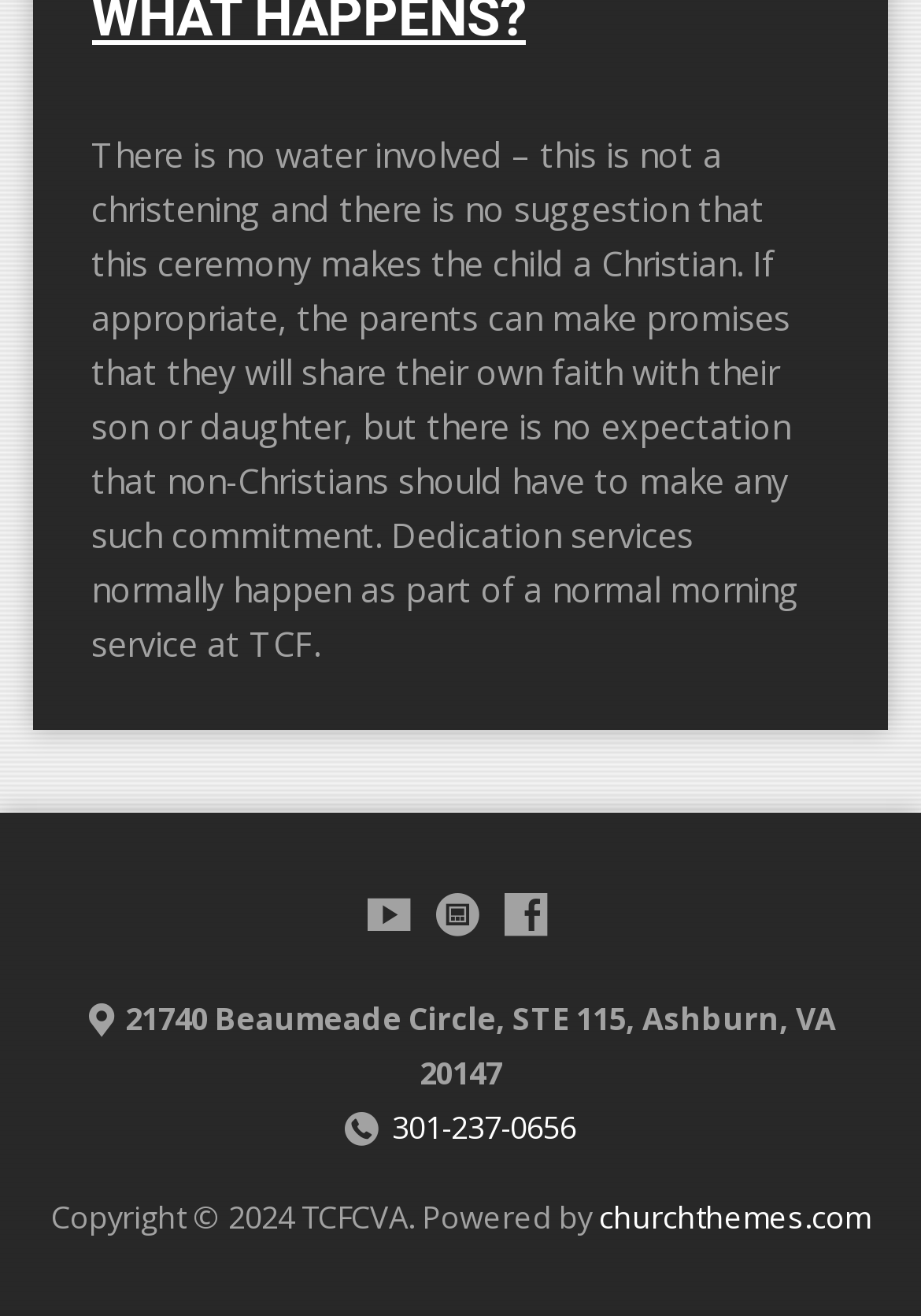Given the webpage screenshot and the description, determine the bounding box coordinates (top-left x, top-left y, bottom-right x, bottom-right y) that define the location of the UI element matching this description: churchthemes.com

[0.65, 0.909, 0.945, 0.941]